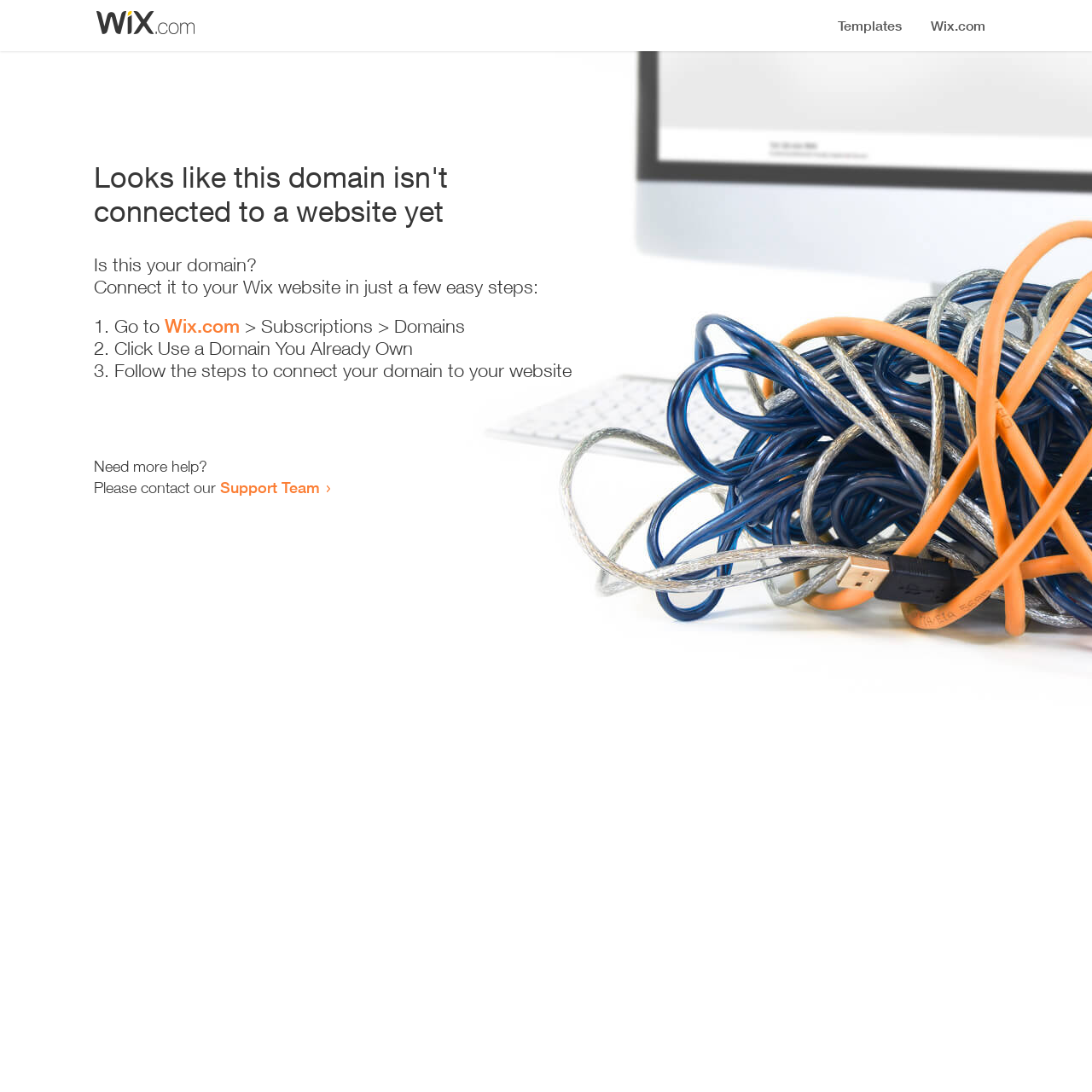Where can I get more help?
Make sure to answer the question with a detailed and comprehensive explanation.

The webpage provides a link to the 'Support Team' at the bottom, which suggests that users can contact the Support Team for more help or assistance.